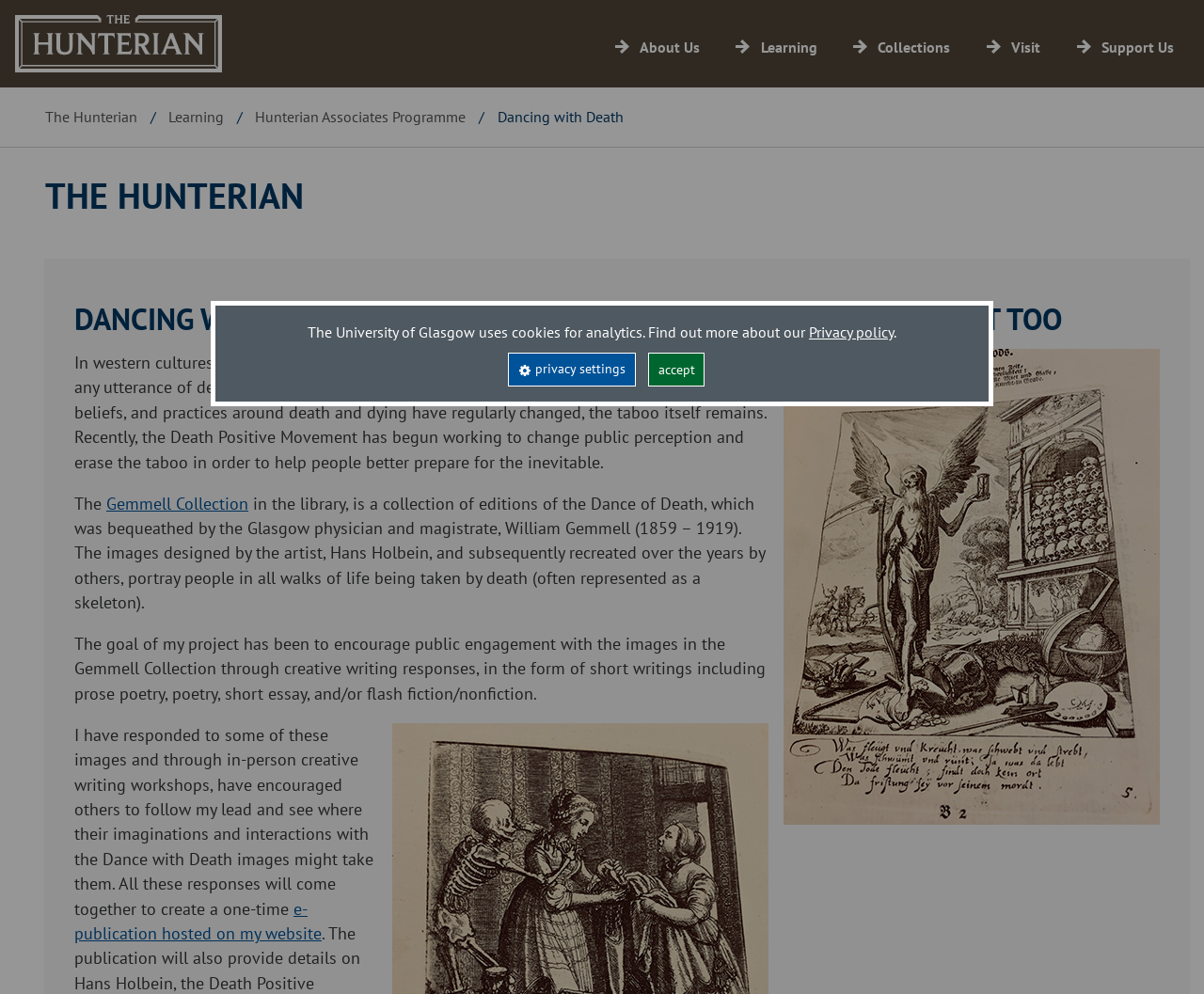What is the name of the university?
Based on the screenshot, provide your answer in one word or phrase.

University of Glasgow